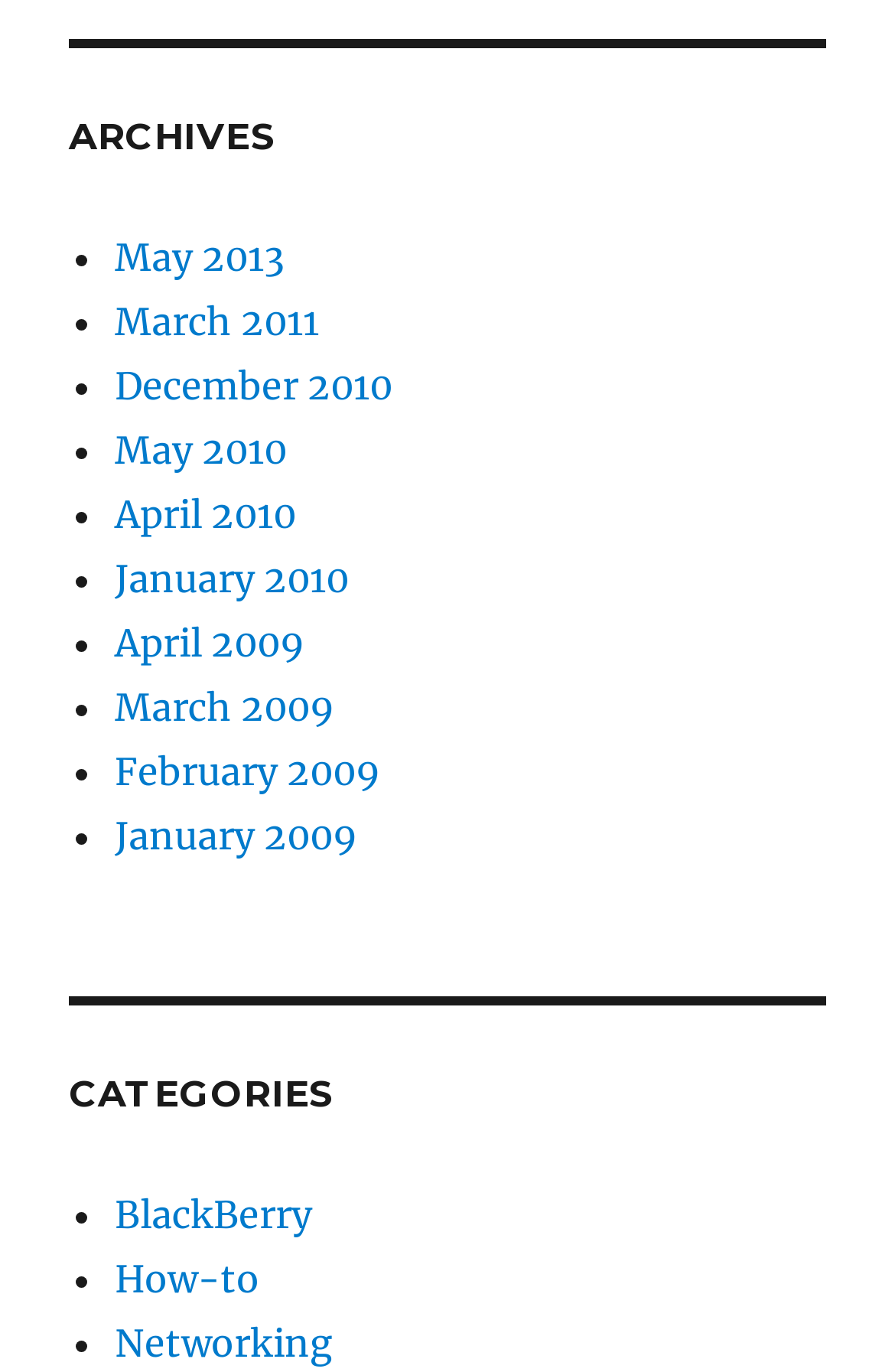Pinpoint the bounding box coordinates of the area that should be clicked to complete the following instruction: "visit BlackBerry page". The coordinates must be given as four float numbers between 0 and 1, i.e., [left, top, right, bottom].

[0.128, 0.869, 0.349, 0.902]